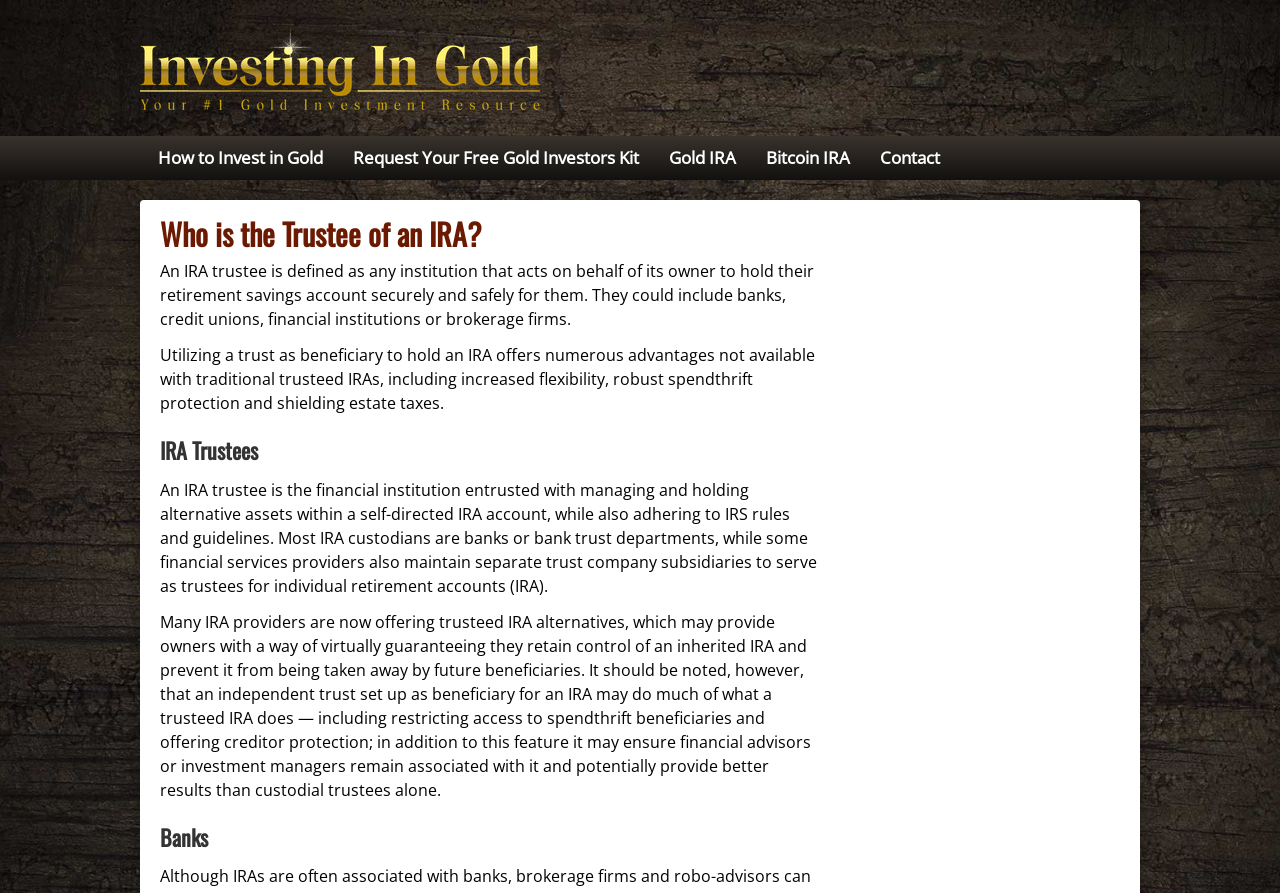From the webpage screenshot, predict the bounding box coordinates (top-left x, top-left y, bottom-right x, bottom-right y) for the UI element described here: Gold IRA

[0.511, 0.152, 0.587, 0.201]